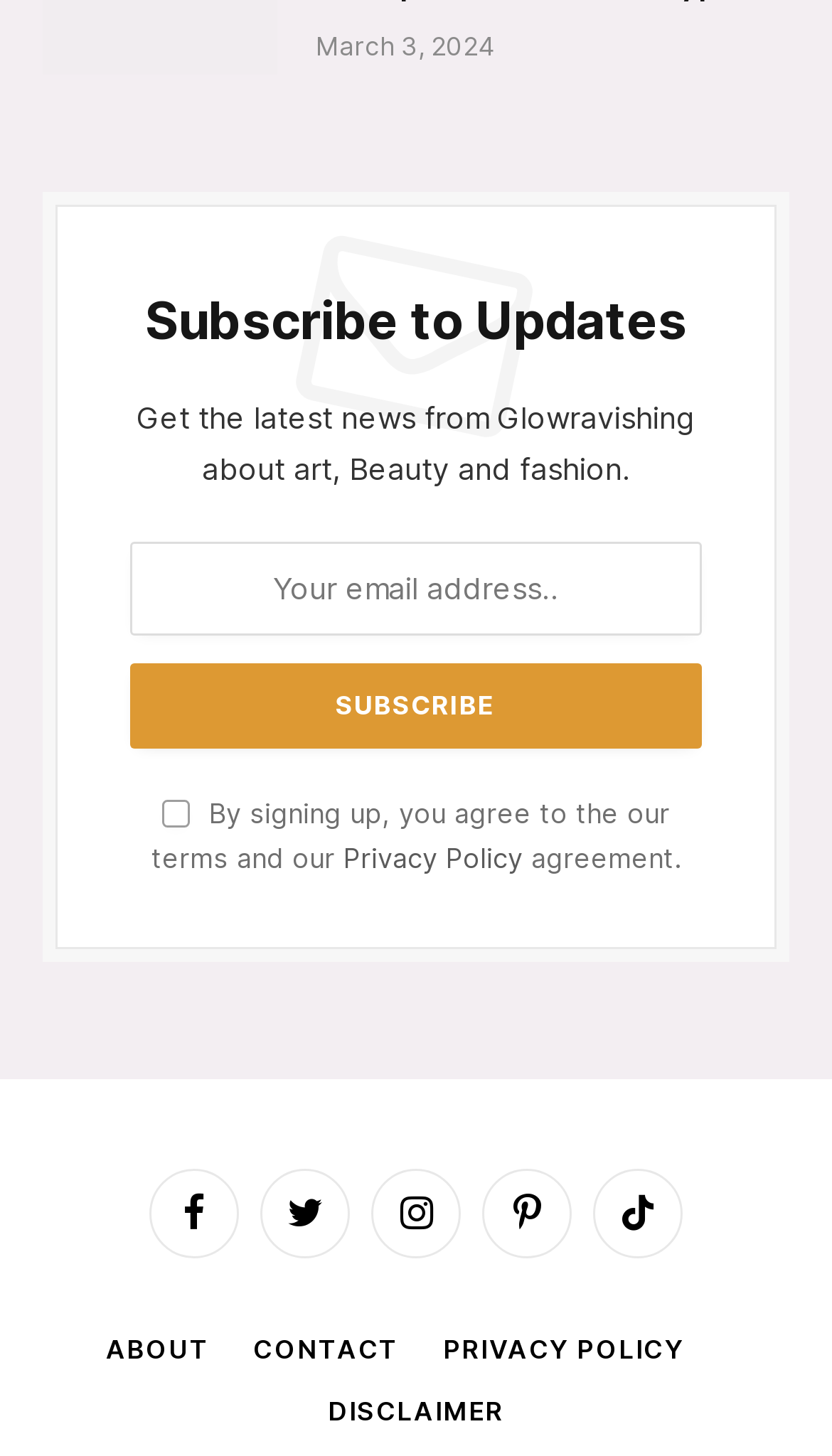Given the element description Peter Allen, specify the bounding box coordinates of the corresponding UI element in the format (top-left x, top-left y, bottom-right x, bottom-right y). All values must be between 0 and 1.

None